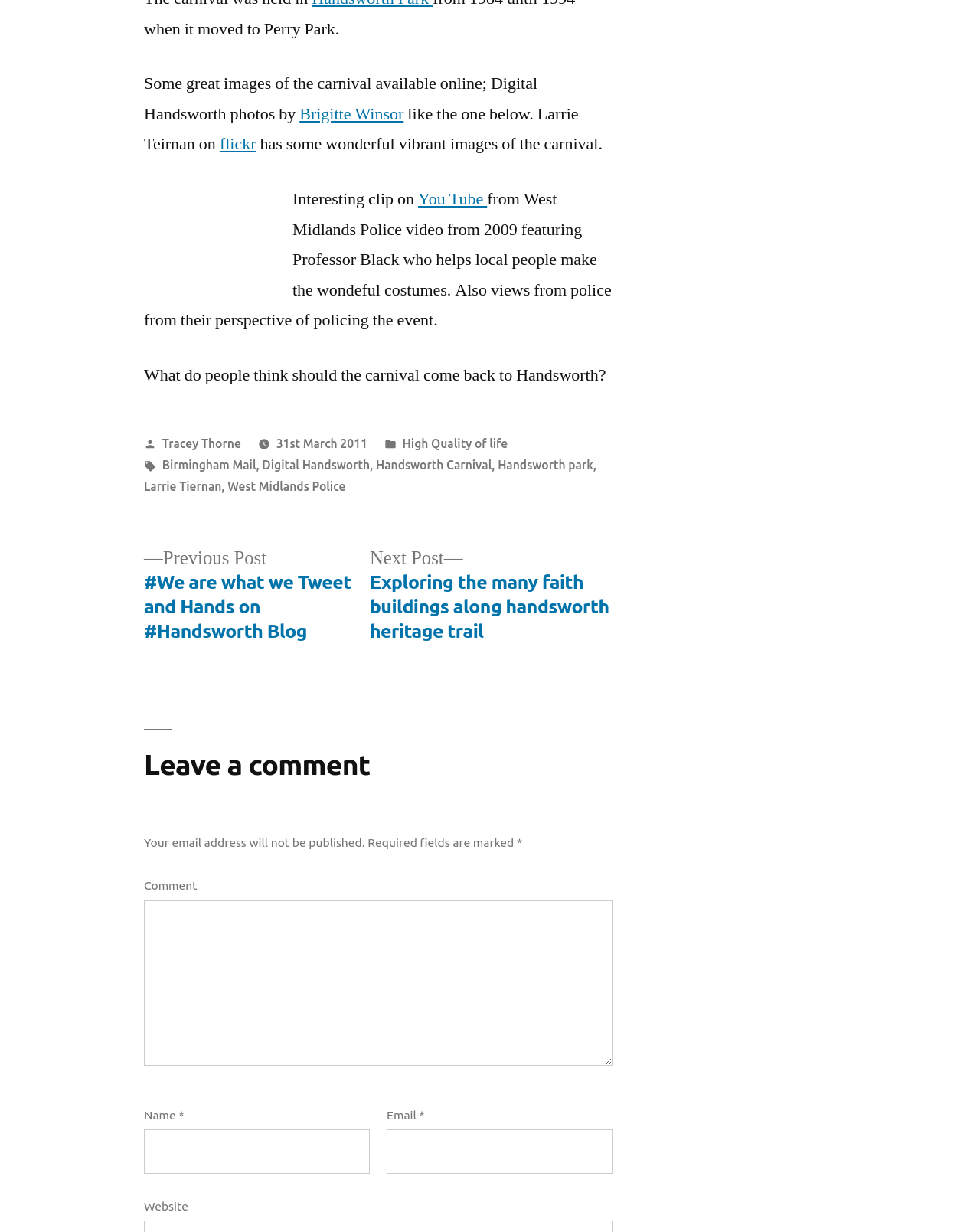Calculate the bounding box coordinates of the UI element given the description: "parent_node: Name * name="author"".

[0.147, 0.917, 0.377, 0.953]